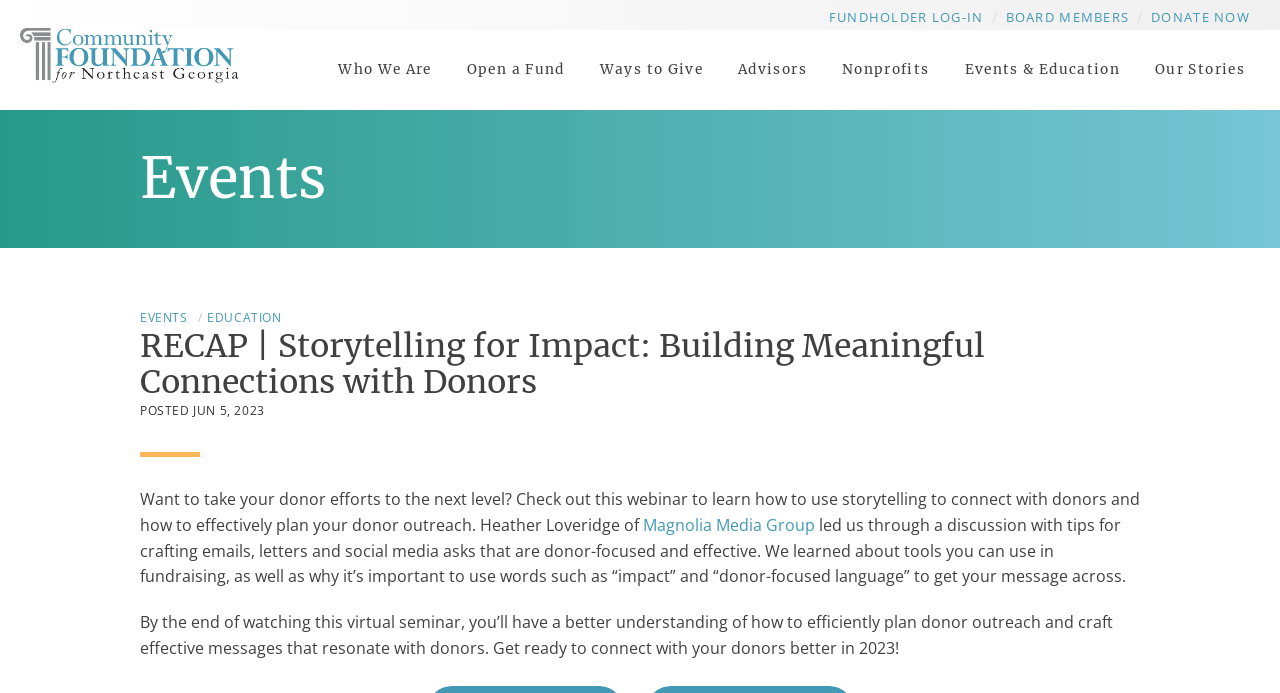Predict the bounding box of the UI element that fits this description: "News".

[0.742, 0.311, 0.948, 0.367]